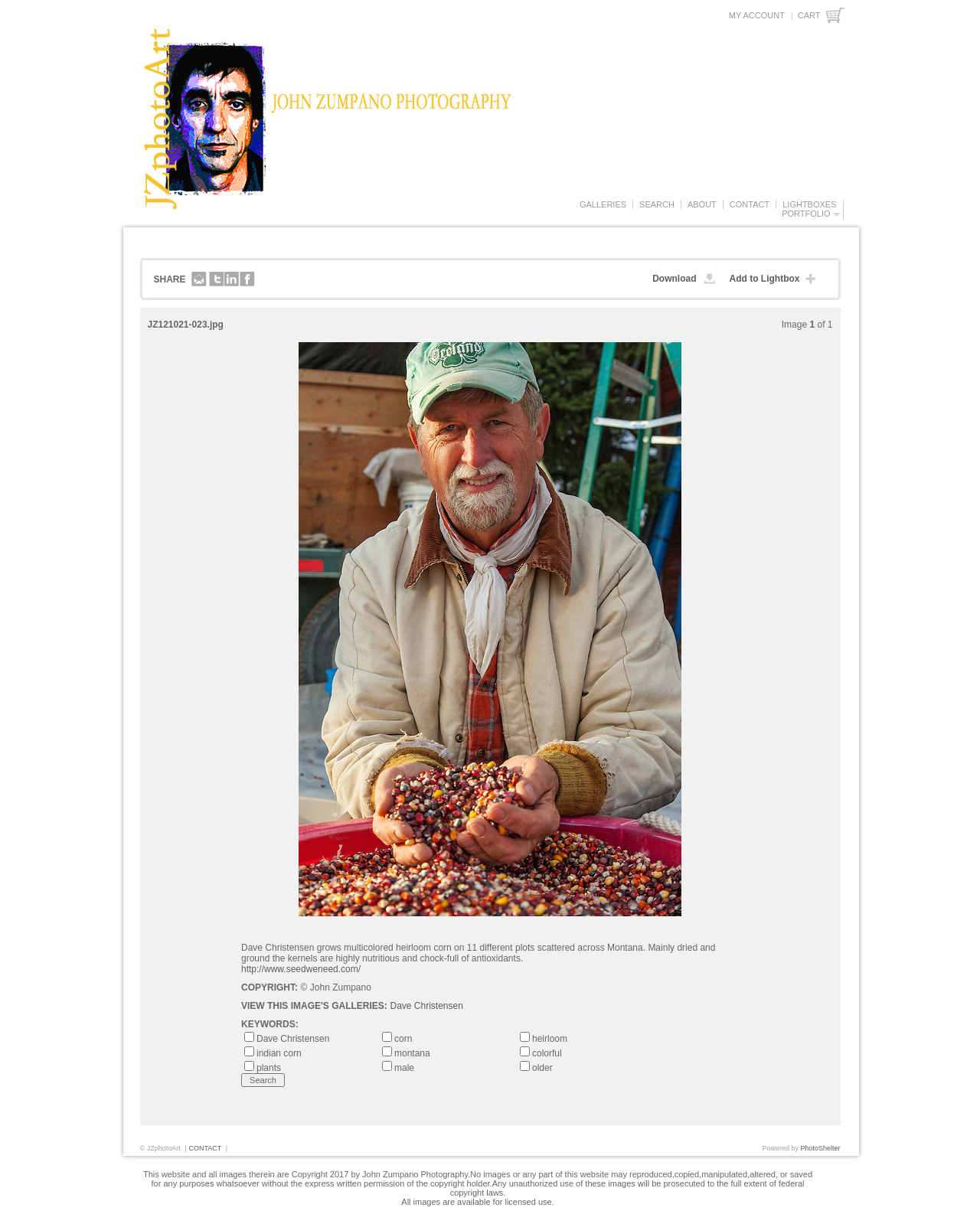What is the website powered by?
Use the image to give a comprehensive and detailed response to the question.

At the bottom of the webpage, there is a text 'Powered by' followed by a link 'PhotoShelter', indicating that the website is powered by PhotoShelter.